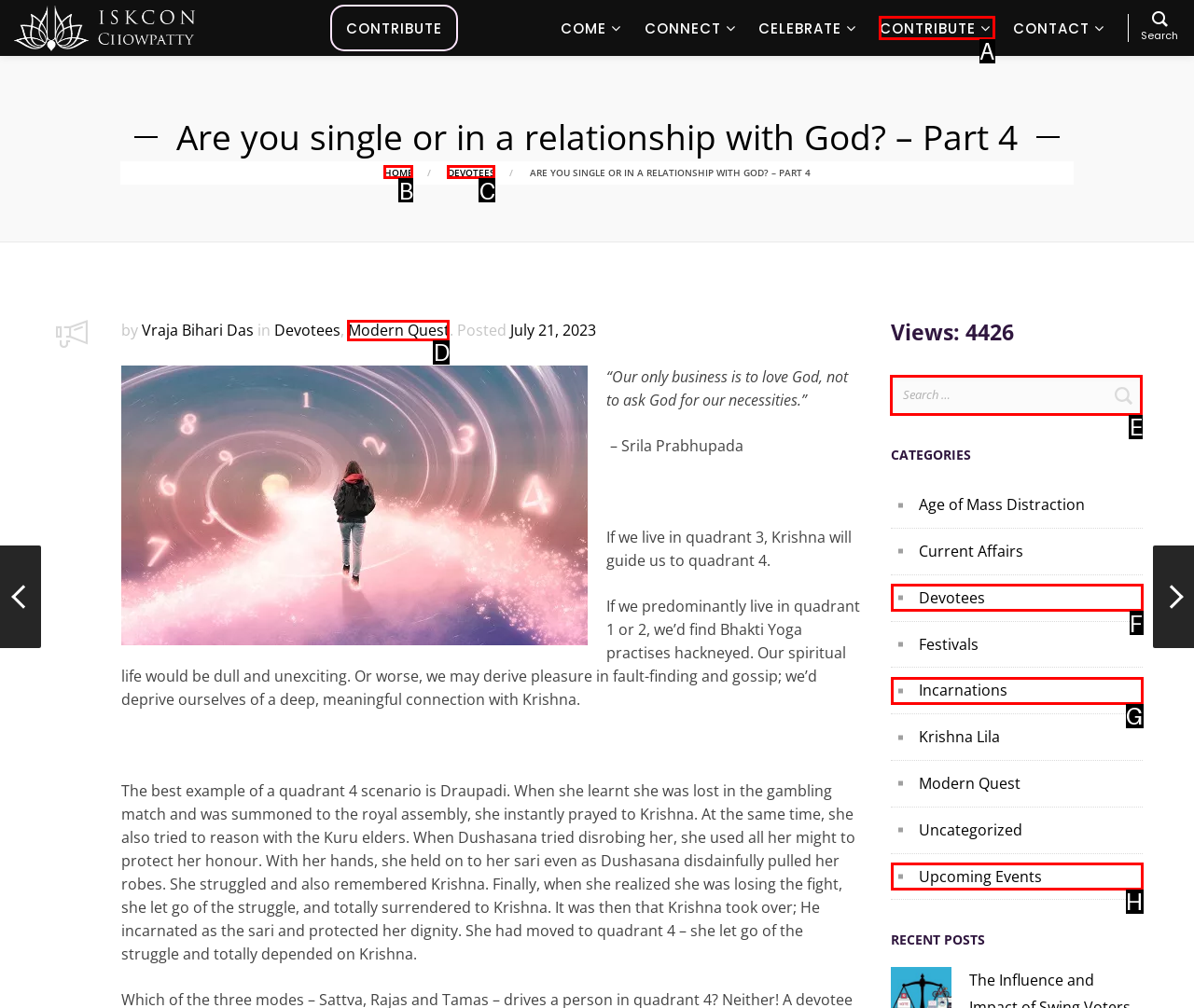Tell me which option I should click to complete the following task: Search for something Answer with the option's letter from the given choices directly.

E